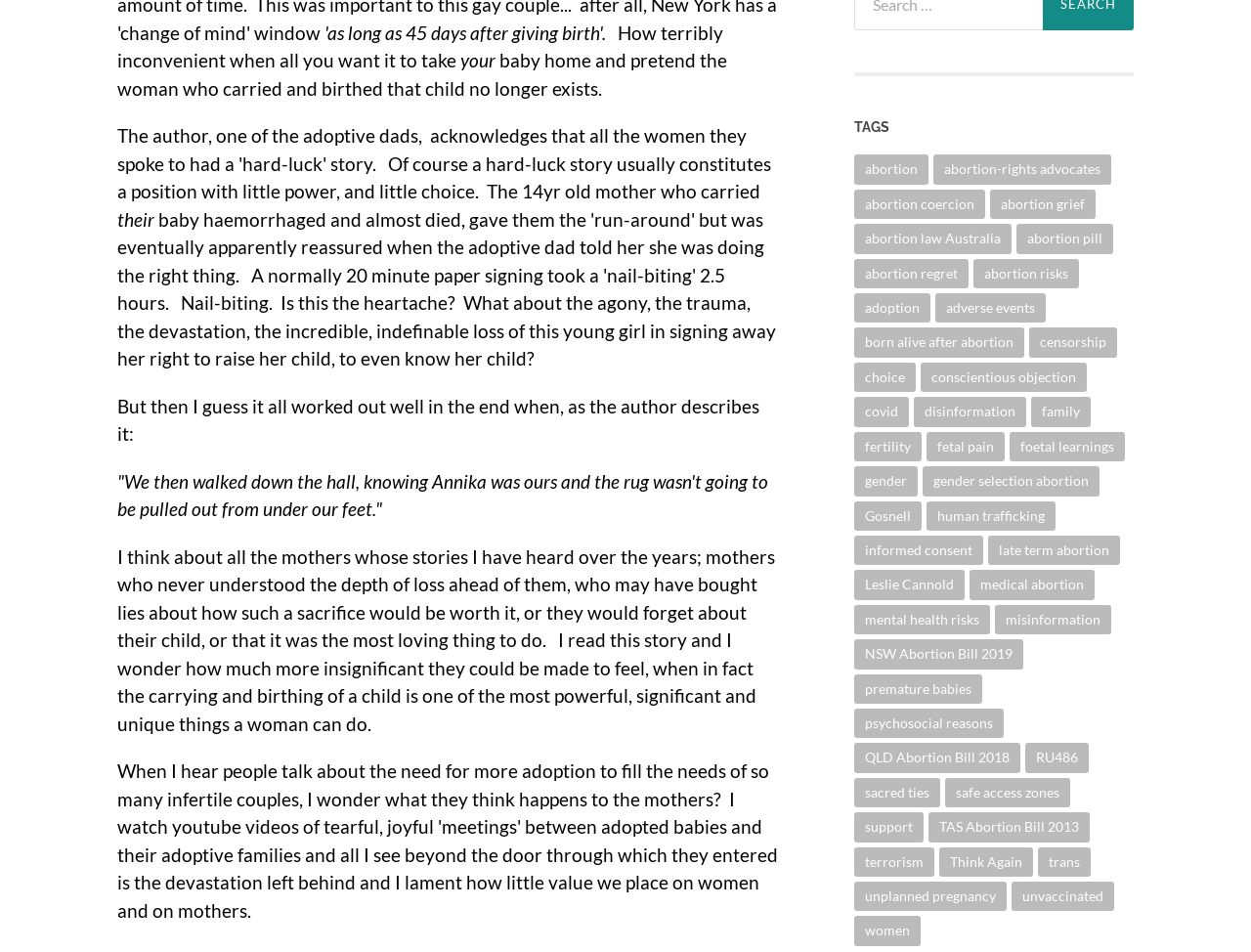Respond to the question below with a single word or phrase: What is the theme of the webpage?

Abortion and related issues